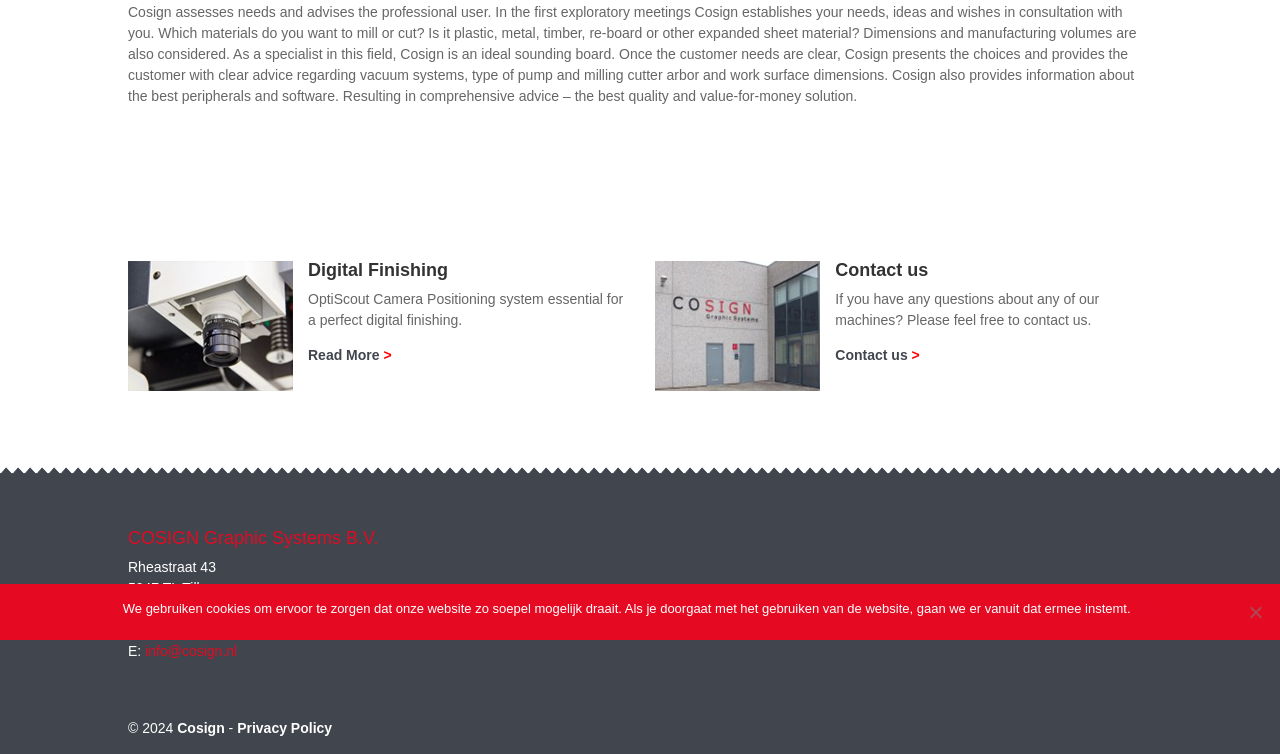Using the description: "Contact us", identify the bounding box of the corresponding UI element in the screenshot.

[0.653, 0.344, 0.725, 0.371]